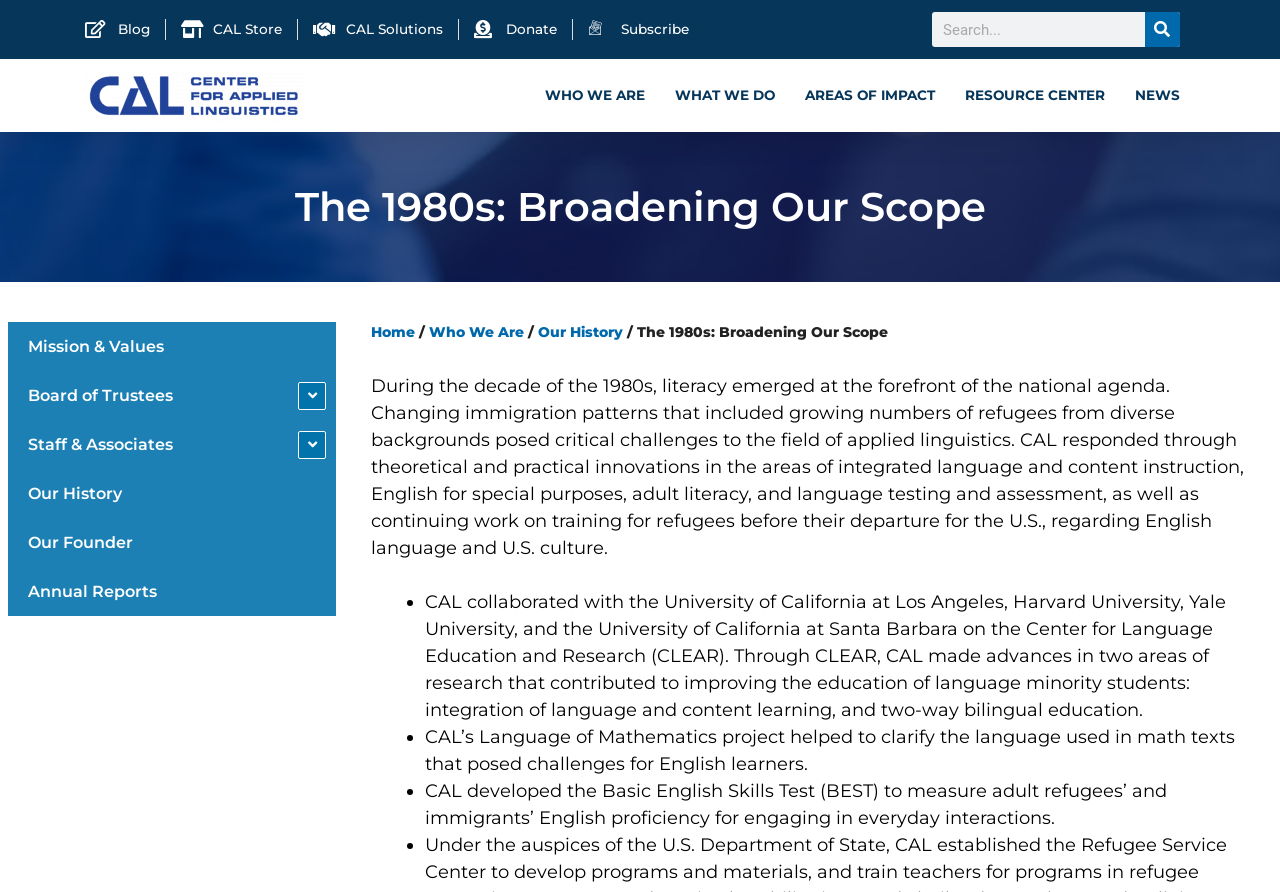Please answer the following query using a single word or phrase: 
What is the purpose of the search box?

Search